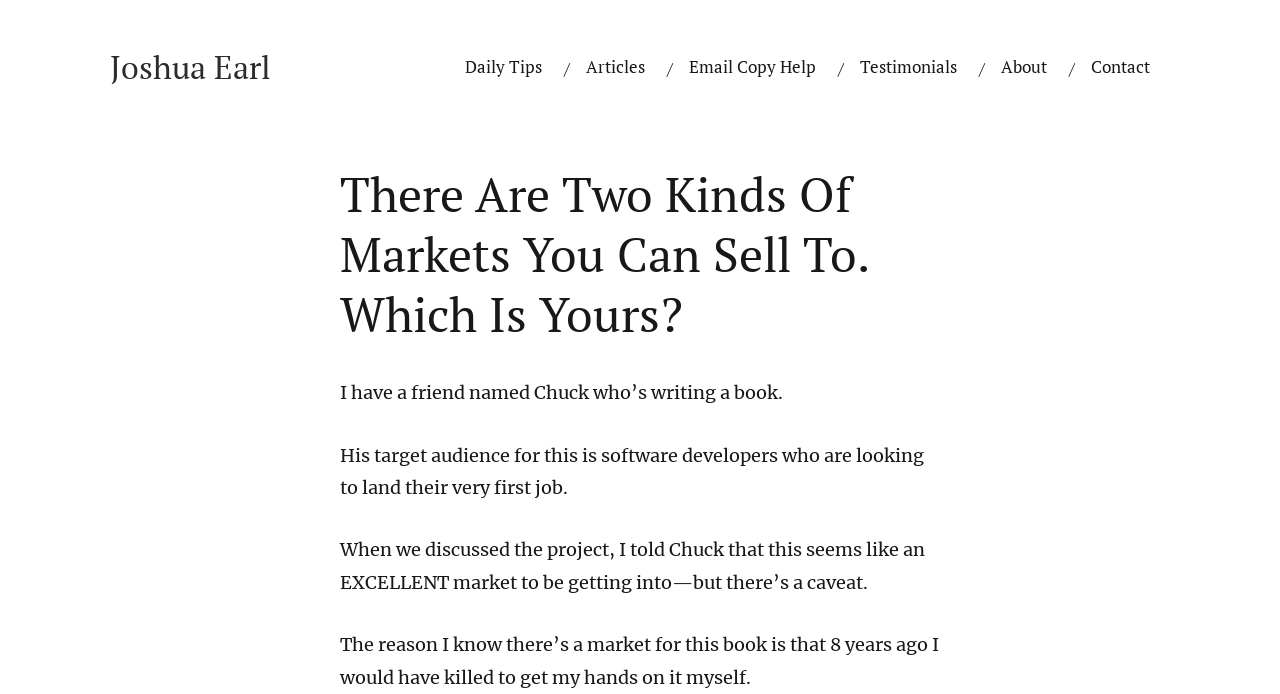Reply to the question with a single word or phrase:
What is the topic of Chuck's book?

Getting a job as a software developer